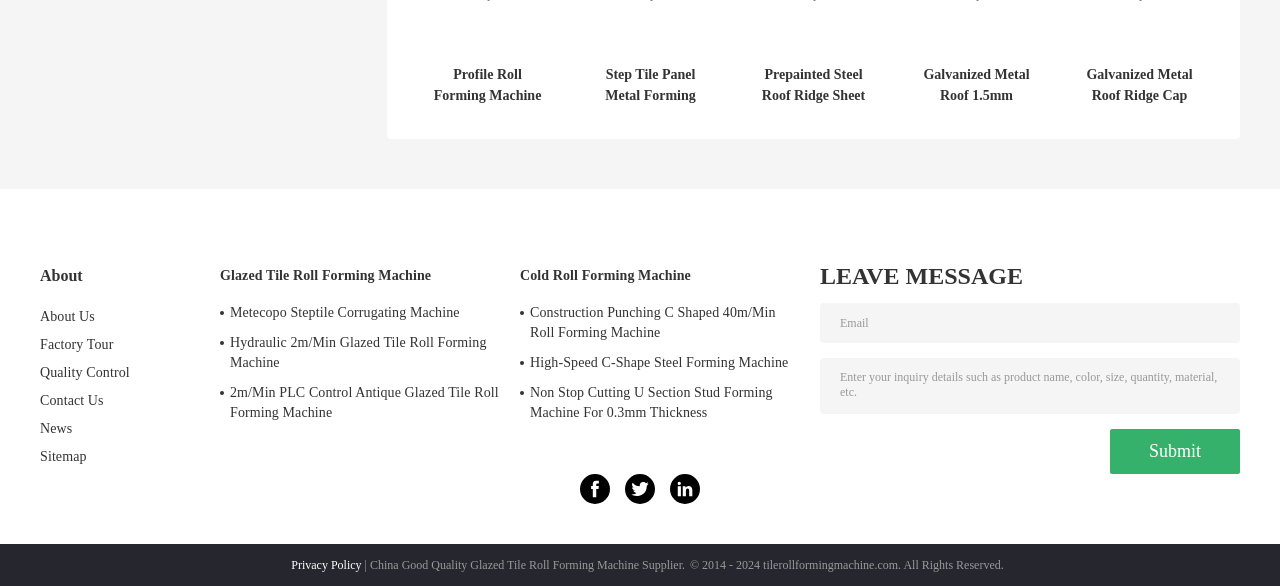How many years of warranty is provided for the Galvanized Metal Roof Ridge Cap Roll Forming Machine?
Look at the screenshot and respond with one word or a short phrase.

2 years